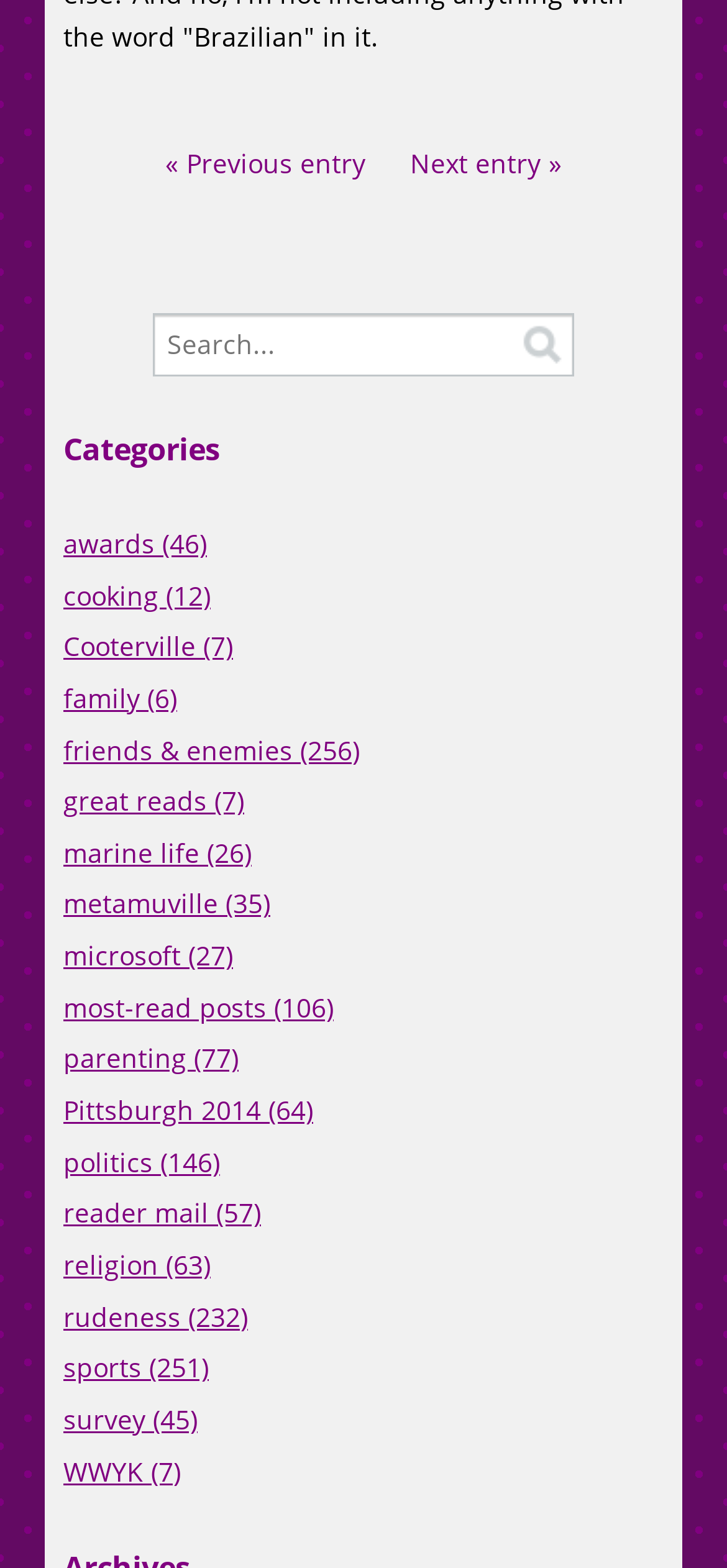Analyze the image and give a detailed response to the question:
How many entries are in the 'awards' category?

I looked at the link for the 'awards' category and saw that it has '(46)' next to it, which indicates that there are 46 entries in this category.